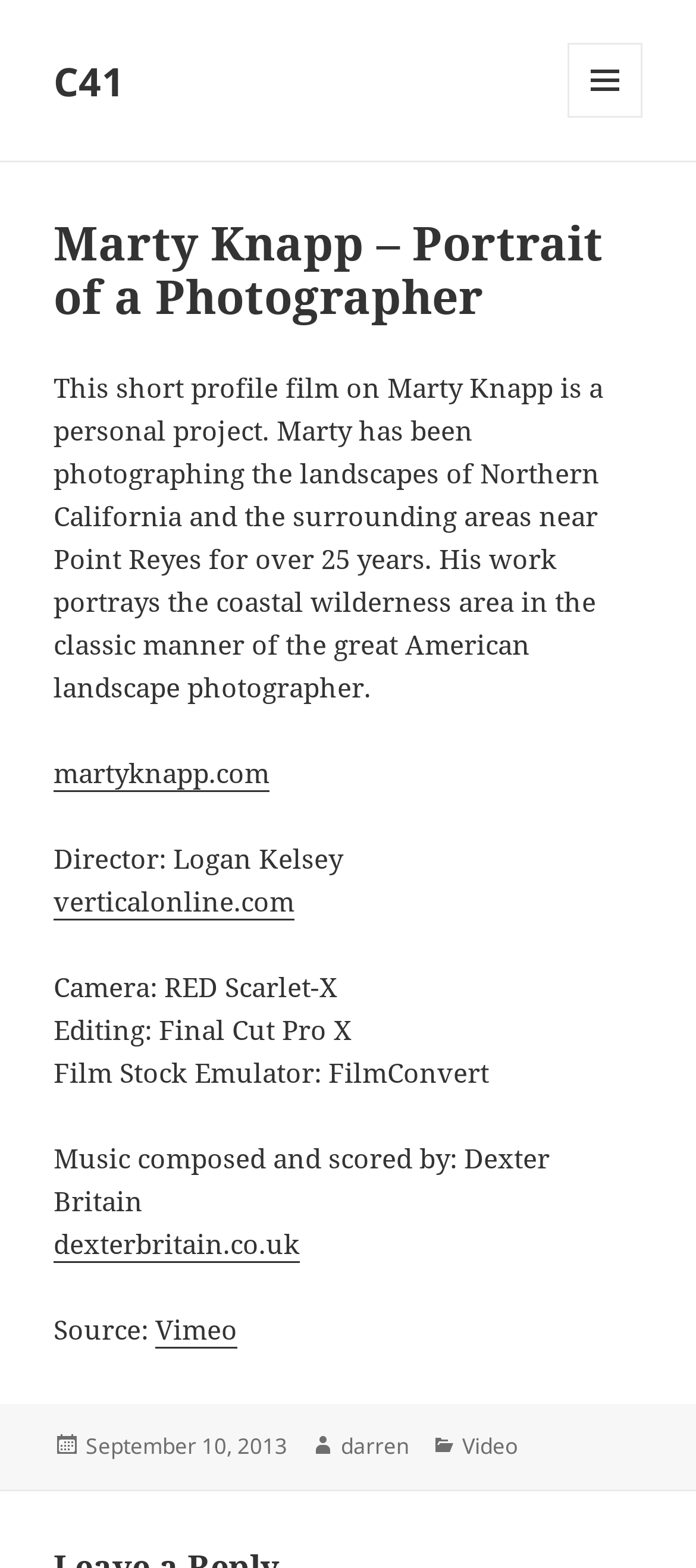Respond to the question below with a single word or phrase:
What camera was used to shoot the film?

RED Scarlet-X